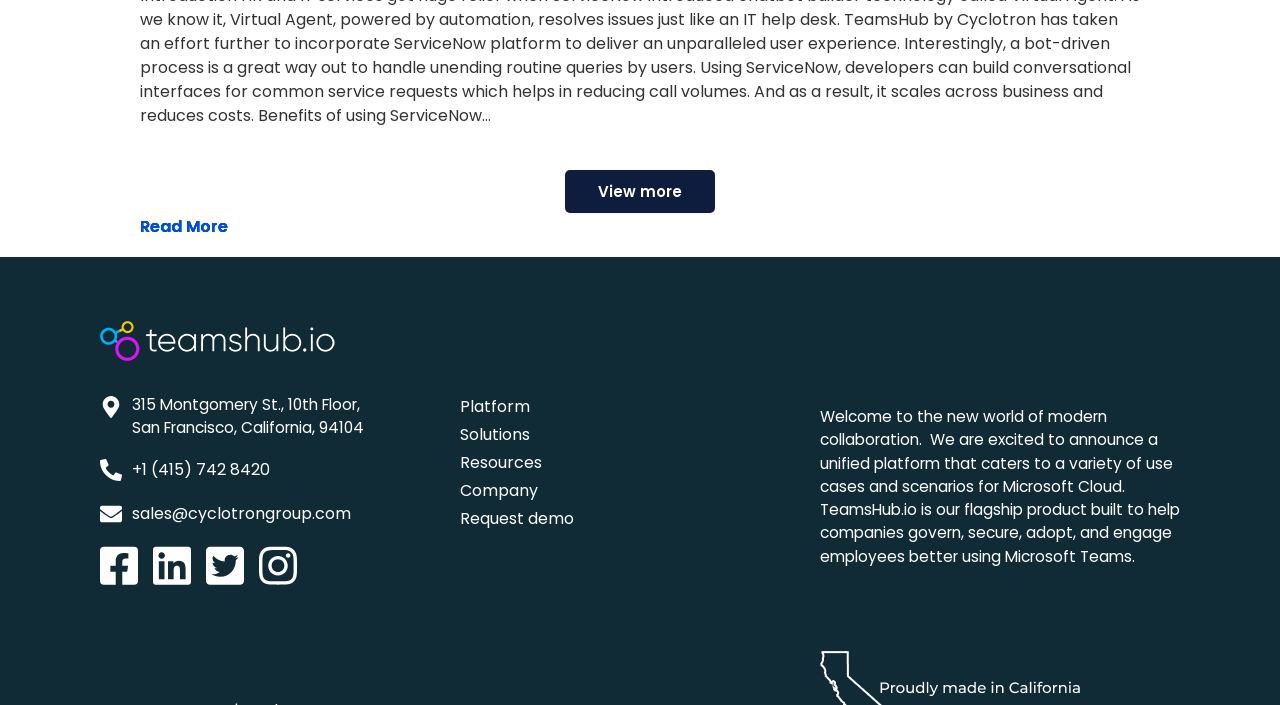Please identify the bounding box coordinates of the area I need to click to accomplish the following instruction: "View more".

[0.441, 0.241, 0.559, 0.302]